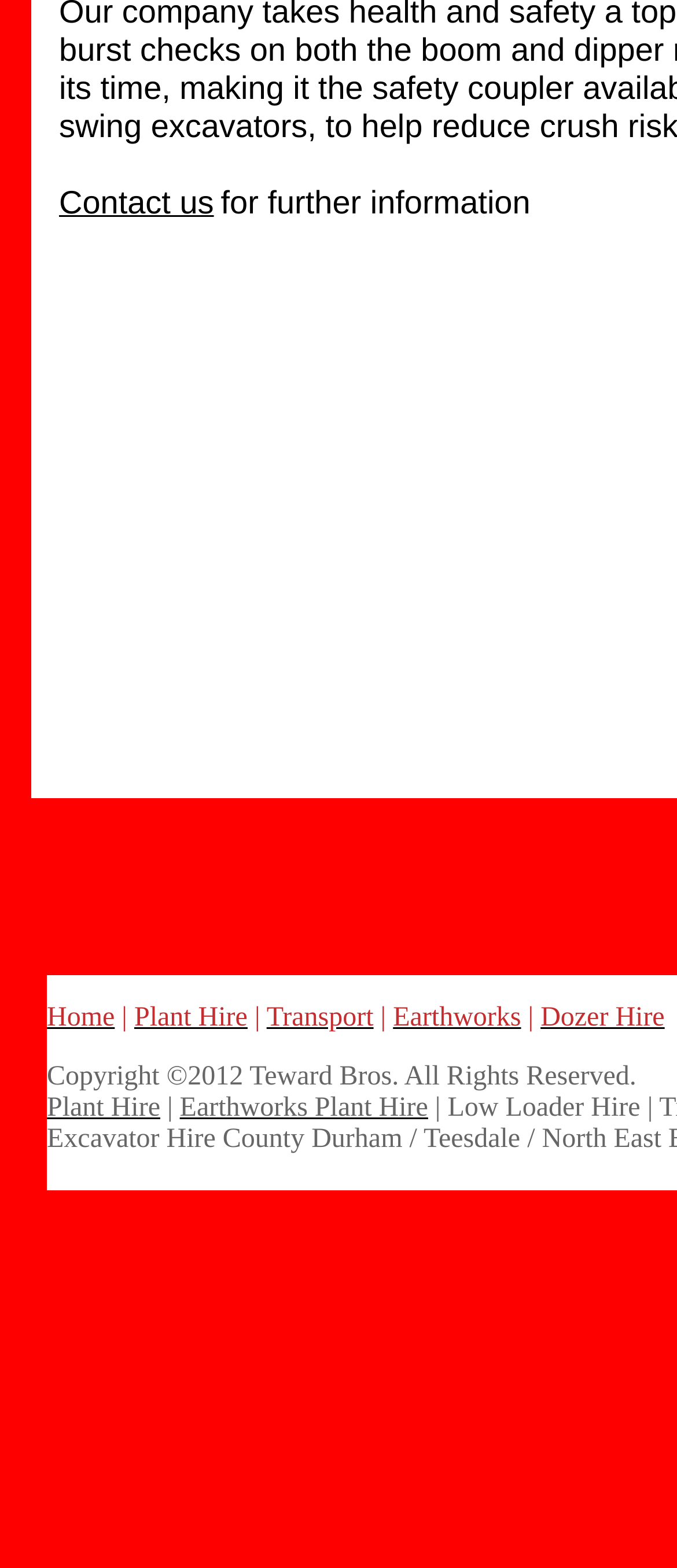What is the text below the top navigation bar?
Give a single word or phrase answer based on the content of the image.

Copyright information